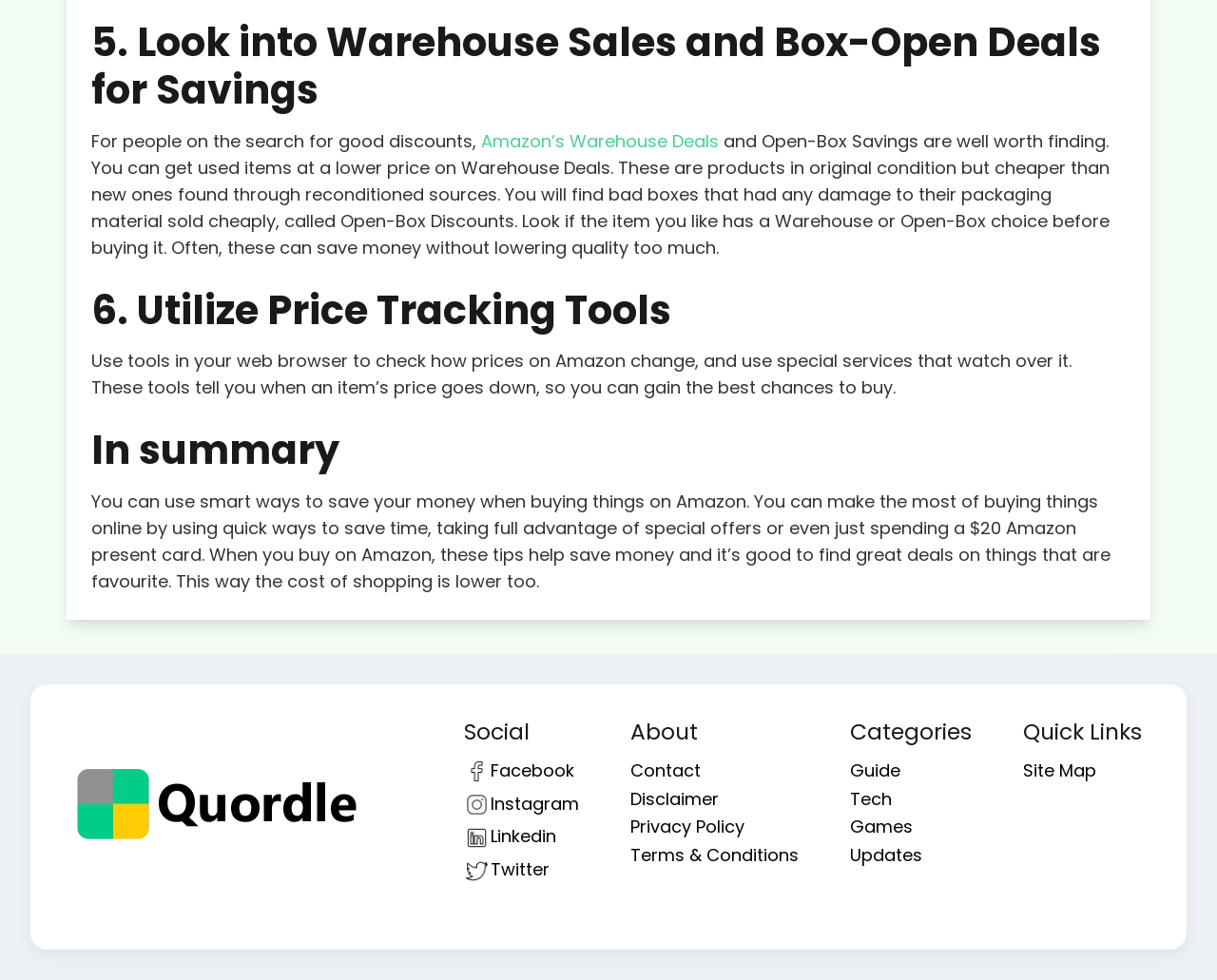Please specify the bounding box coordinates for the clickable region that will help you carry out the instruction: "Click on Amazon’s Warehouse Deals".

[0.395, 0.132, 0.591, 0.156]